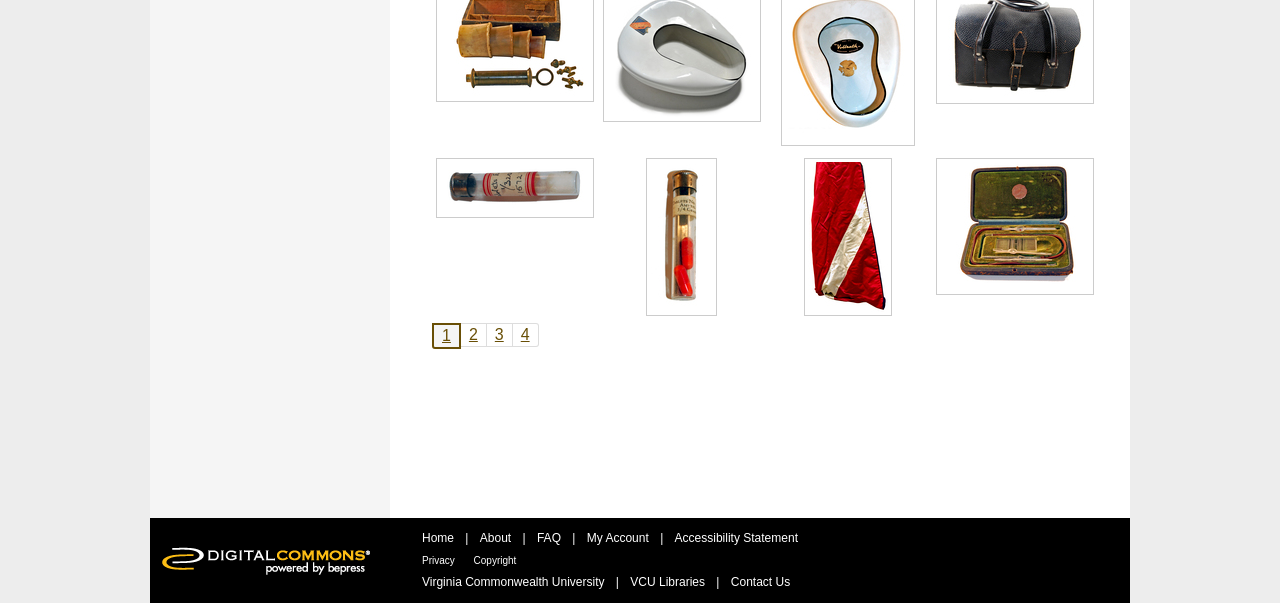From the screenshot, find the bounding box of the UI element matching this description: "2". Supply the bounding box coordinates in the form [left, top, right, bottom], each a float between 0 and 1.

[0.36, 0.535, 0.38, 0.575]